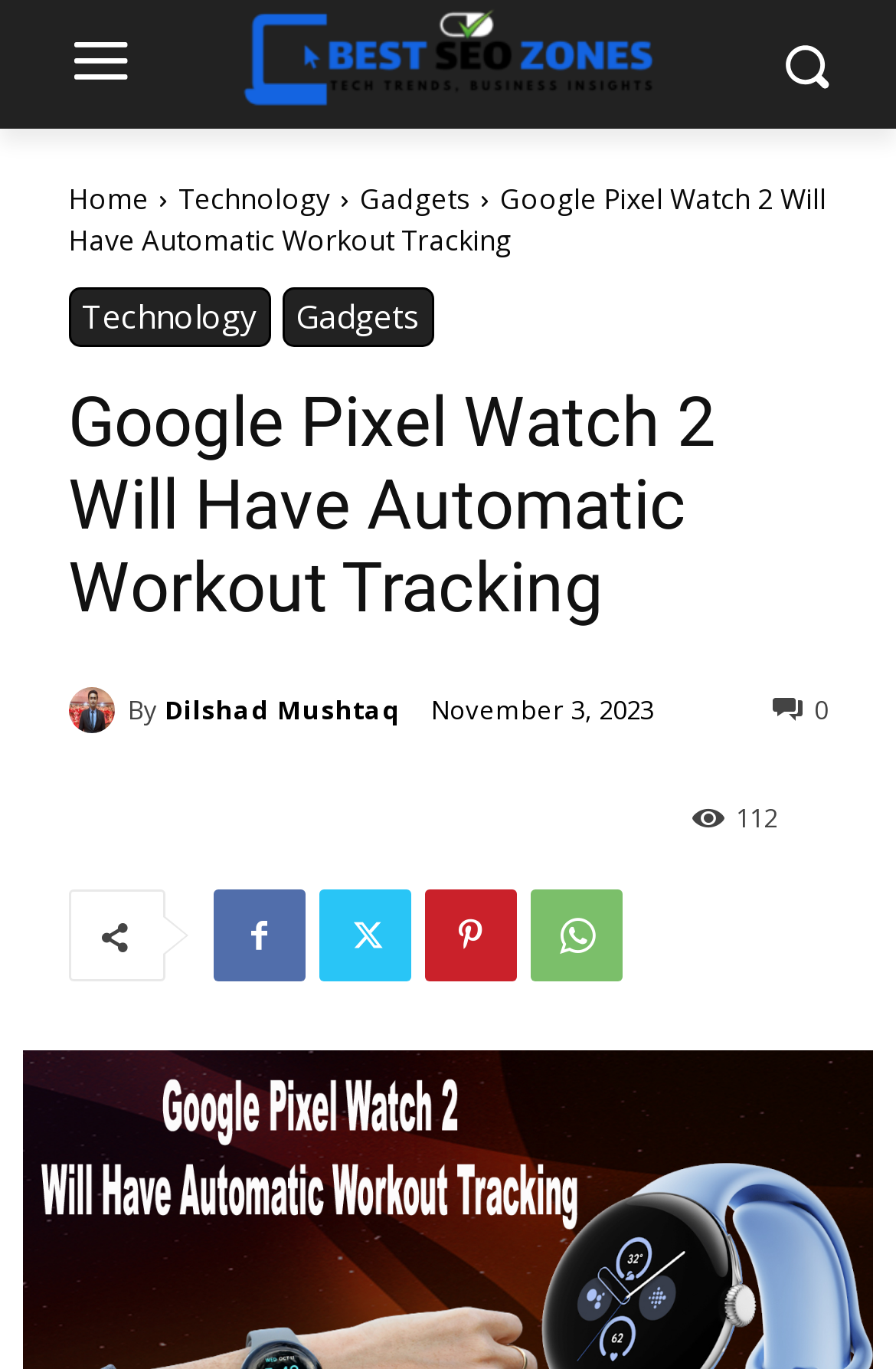Please answer the following question using a single word or phrase: 
How many comments does this article have?

112